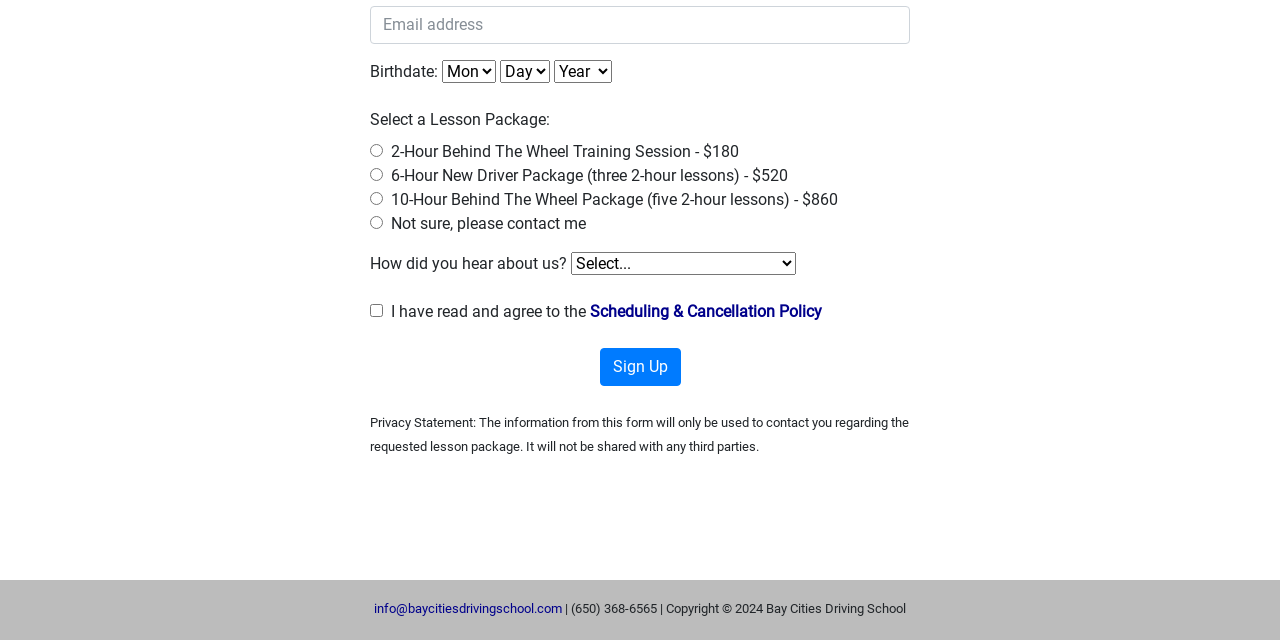Bounding box coordinates are specified in the format (top-left x, top-left y, bottom-right x, bottom-right y). All values are floating point numbers bounded between 0 and 1. Please provide the bounding box coordinate of the region this sentence describes: Global Citizenship

None